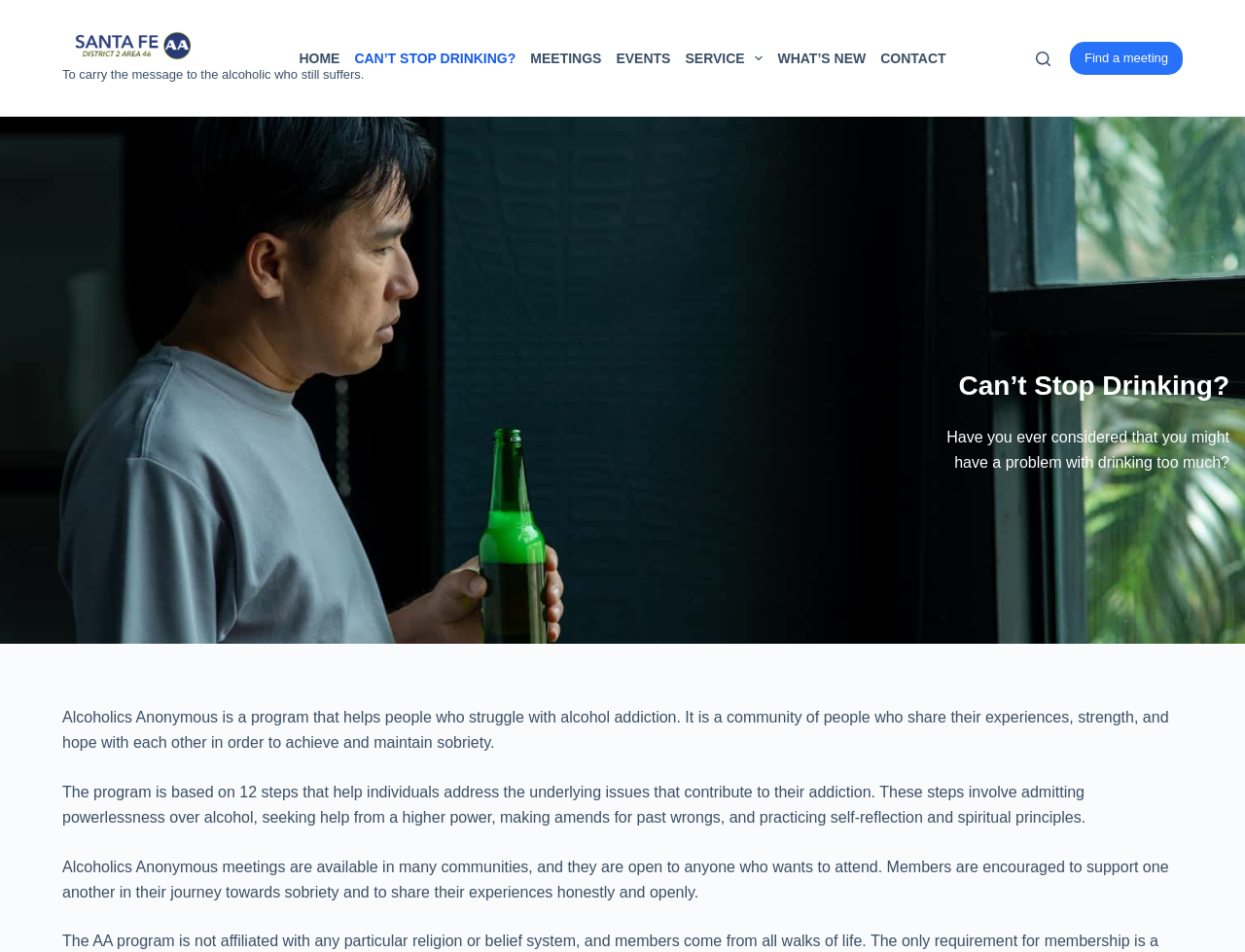Respond to the following query with just one word or a short phrase: 
What is the purpose of the program described on this webpage?

Help people with alcohol addiction